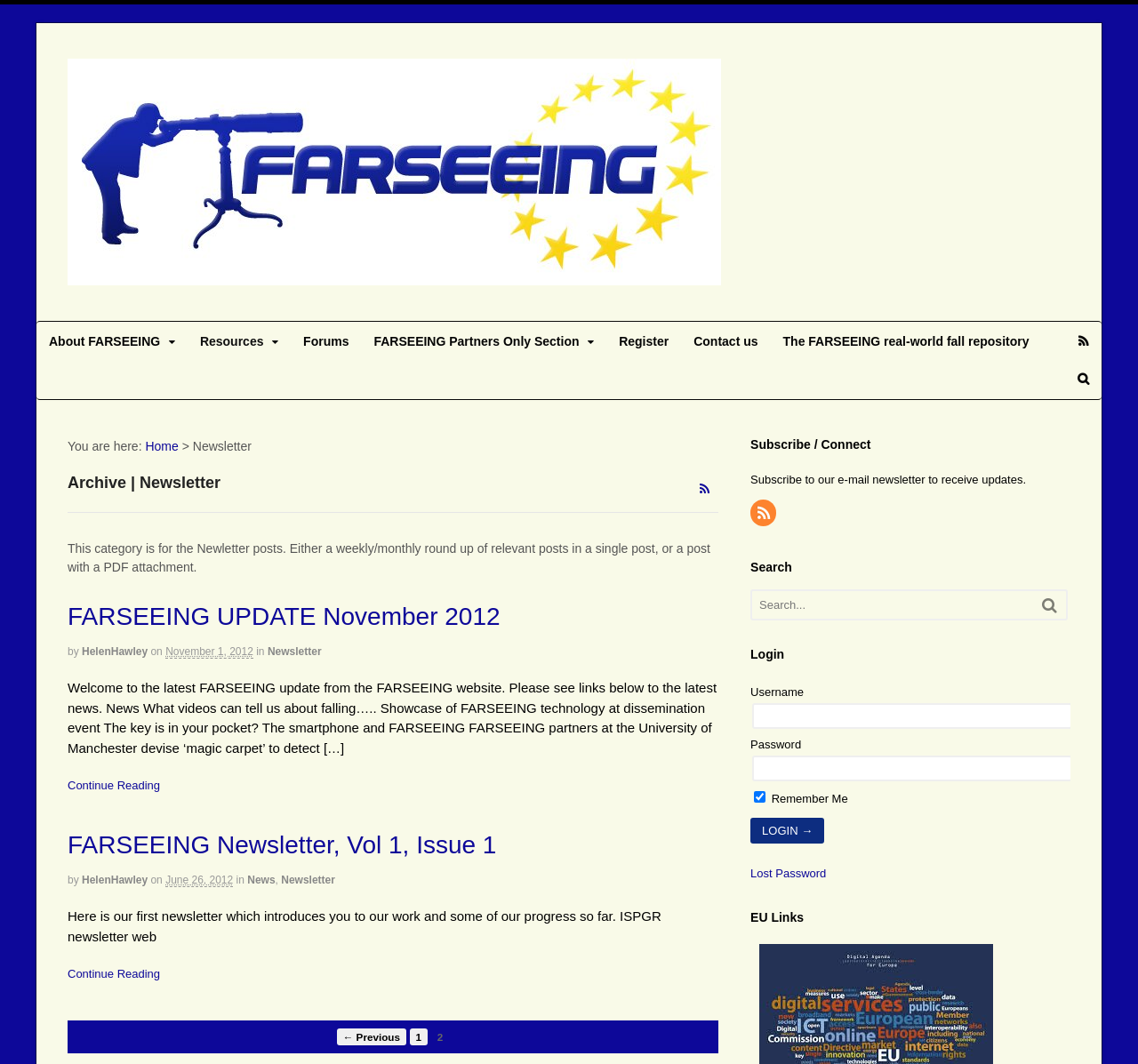What is the principal heading displayed on the webpage?

Archive | Newsletter